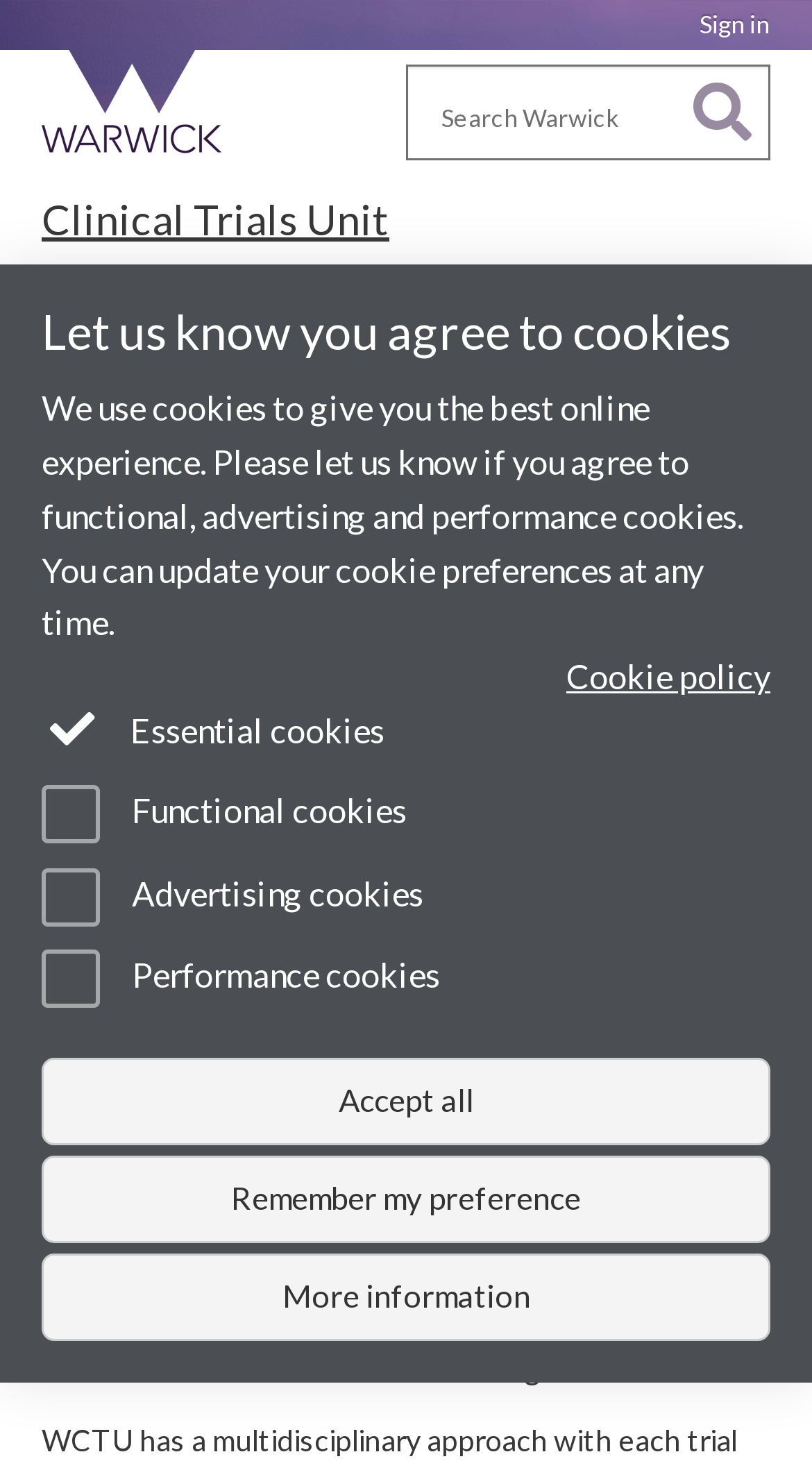Provide the bounding box coordinates in the format (top-left x, top-left y, bottom-right x, bottom-right y). All values are floating point numbers between 0 and 1. Determine the bounding box coordinate of the UI element described as: title="University of Warwick homepage"

[0.026, 0.034, 0.308, 0.111]